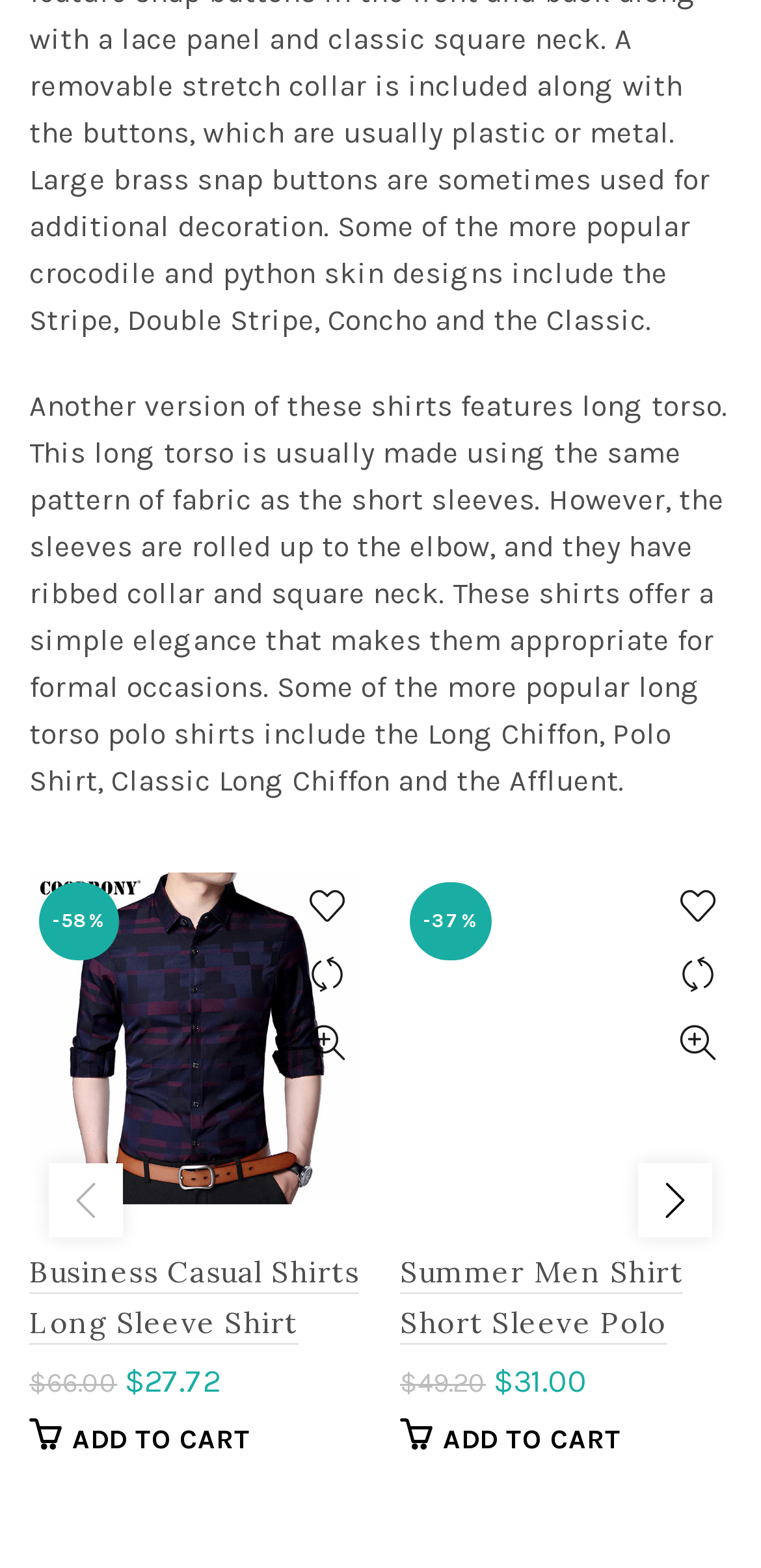Please specify the bounding box coordinates of the clickable section necessary to execute the following command: "View product details of Business Casual Shirts Long Sleeve Shirt".

[0.038, 0.556, 0.474, 0.768]